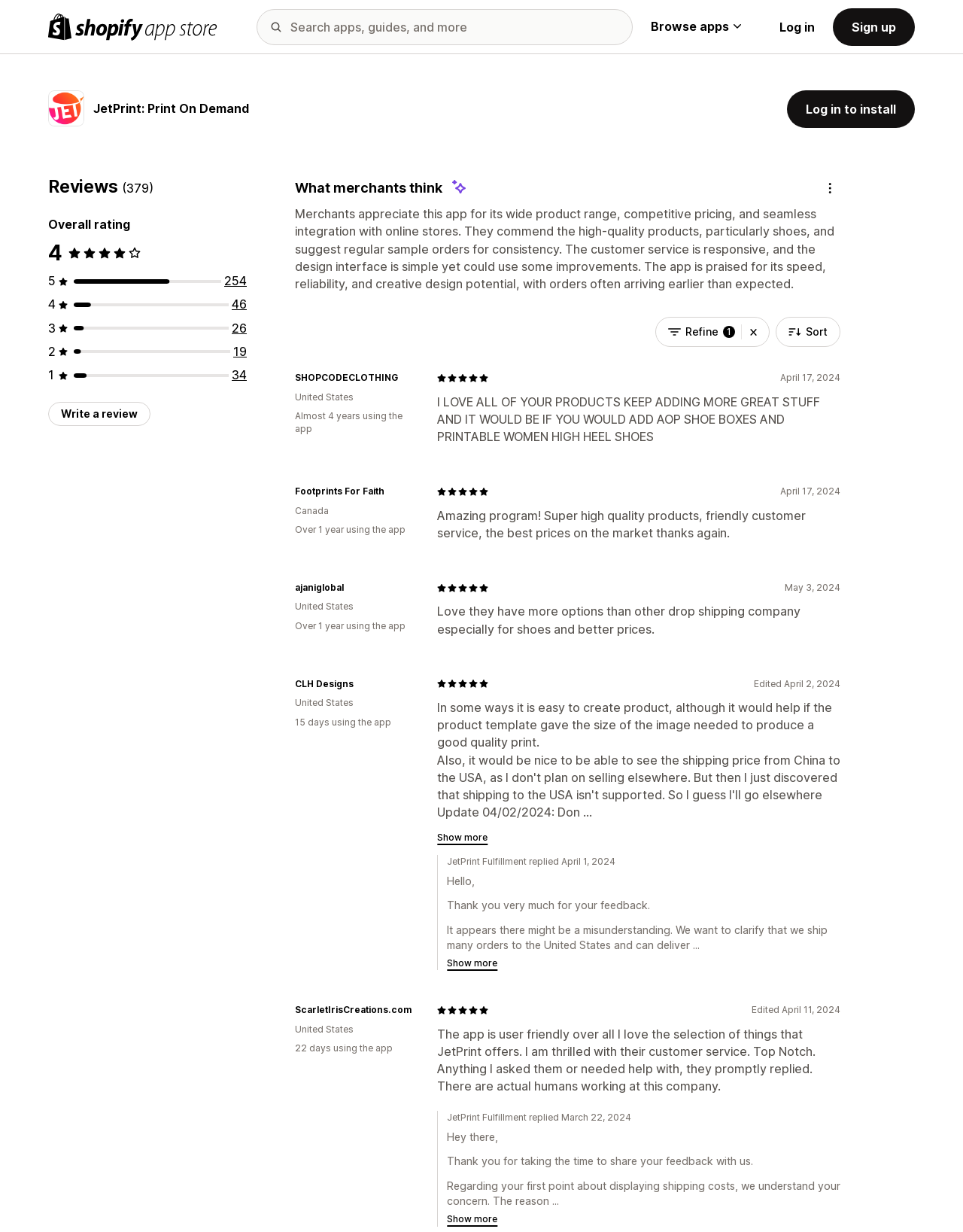Identify the bounding box coordinates of the clickable region to carry out the given instruction: "Browse apps".

[0.675, 0.015, 0.769, 0.028]